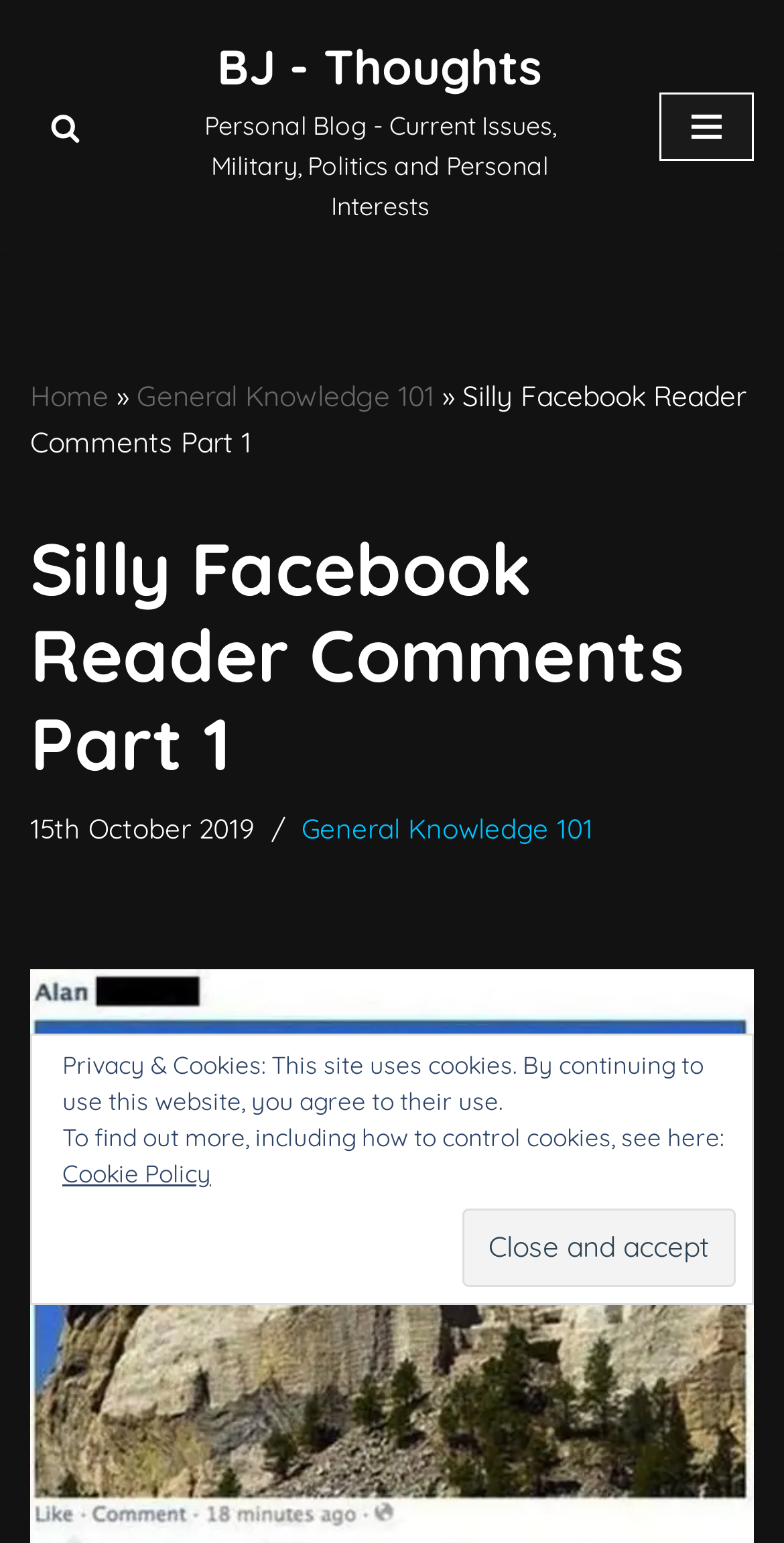What is the category of the post?
Please give a detailed and elaborate answer to the question.

The category of the post can be found in the breadcrumbs navigation, which shows the category 'General Knowledge 101'.